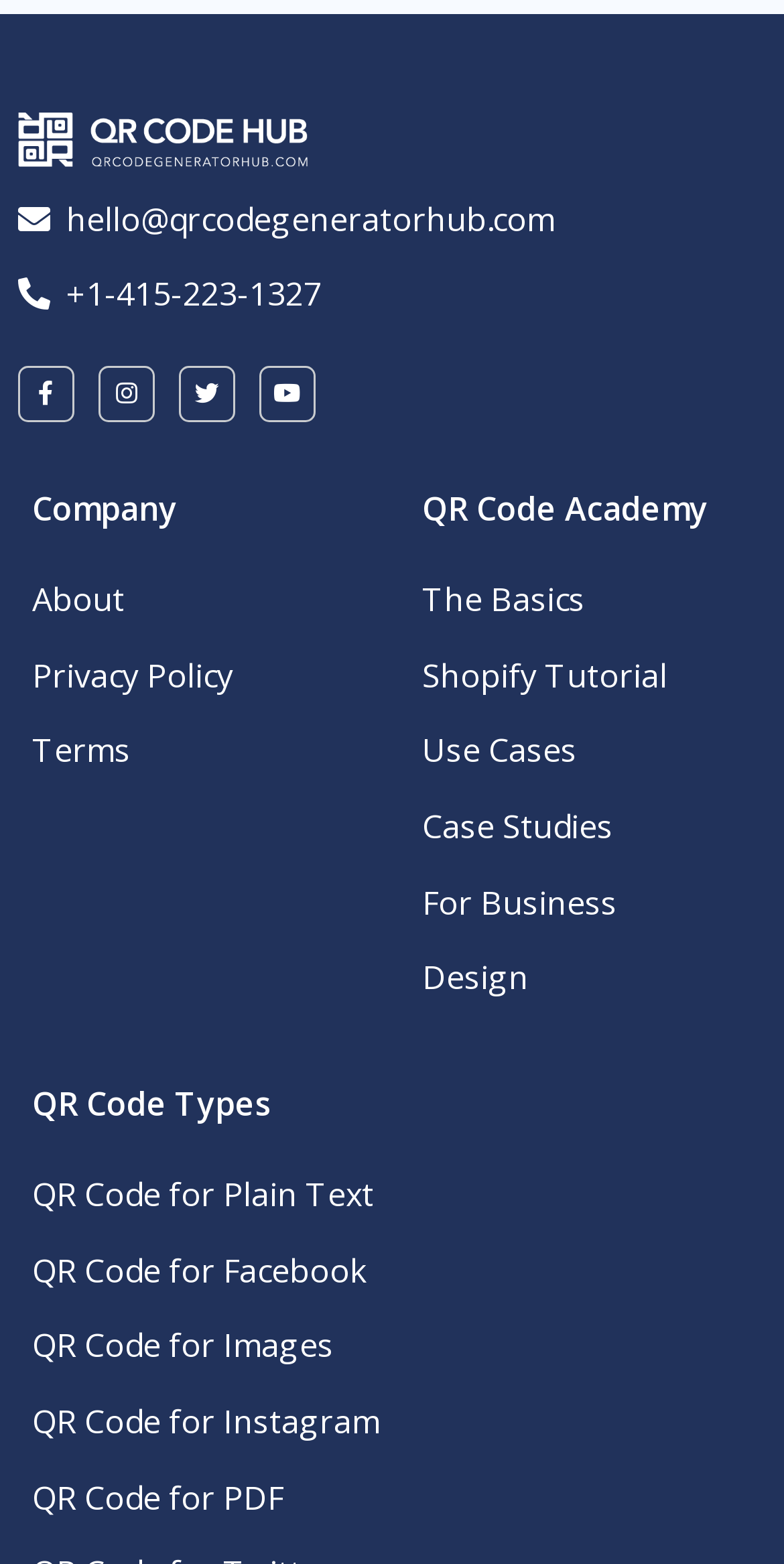How many headings are on the webpage?
Ensure your answer is thorough and detailed.

I counted the headings on the webpage and found three: 'Company', 'QR Code Academy', and 'QR Code Types'.